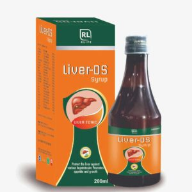What is the focus of the product?
Based on the image, answer the question with as much detail as possible.

The product, Liver-DS Syrup, is designed for liver support and health, as indicated by the graphic of a liver on the label and emphasized by the product's name.